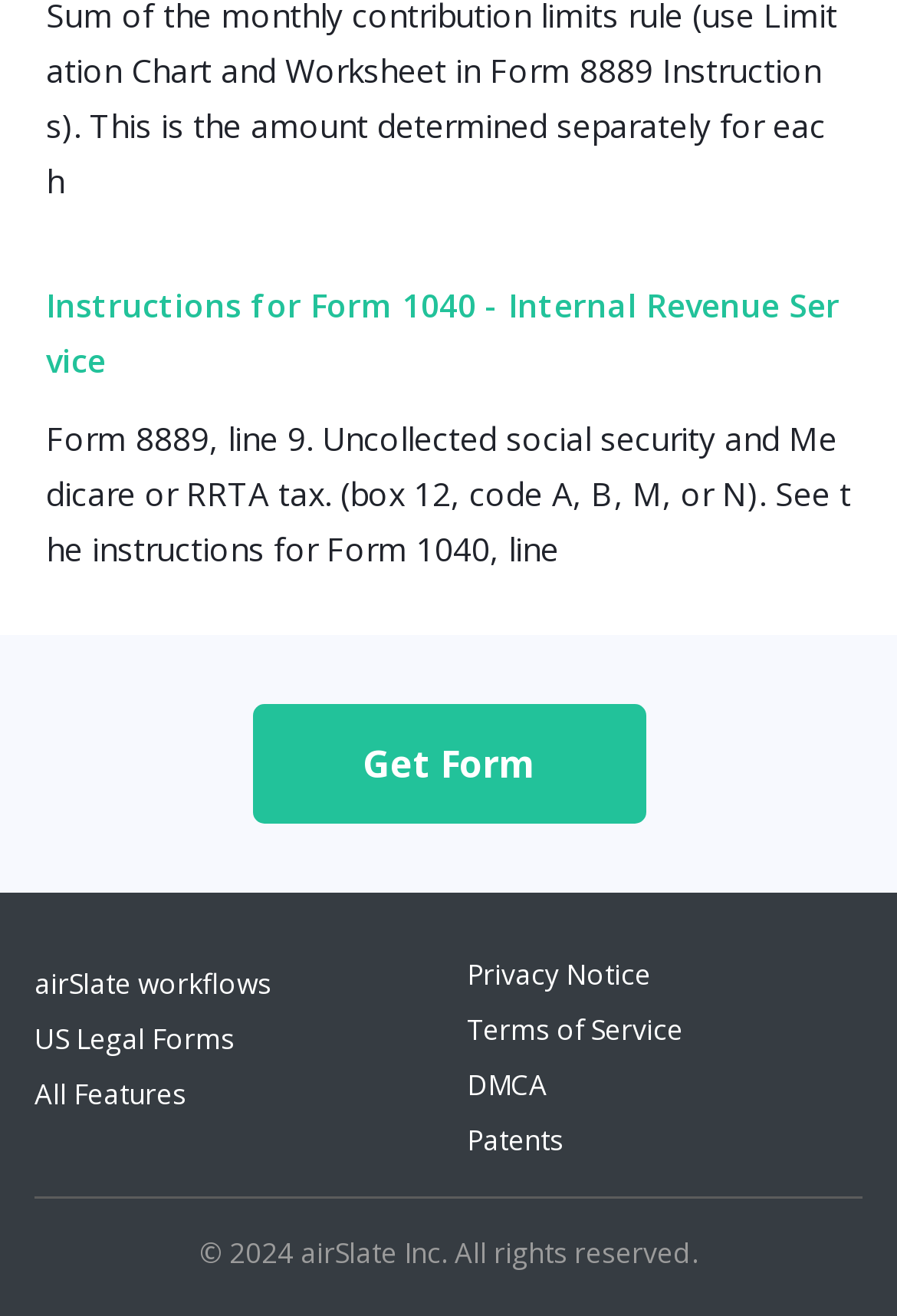Determine the bounding box coordinates for the HTML element described here: "Terms of Service".

[0.521, 0.768, 0.762, 0.798]